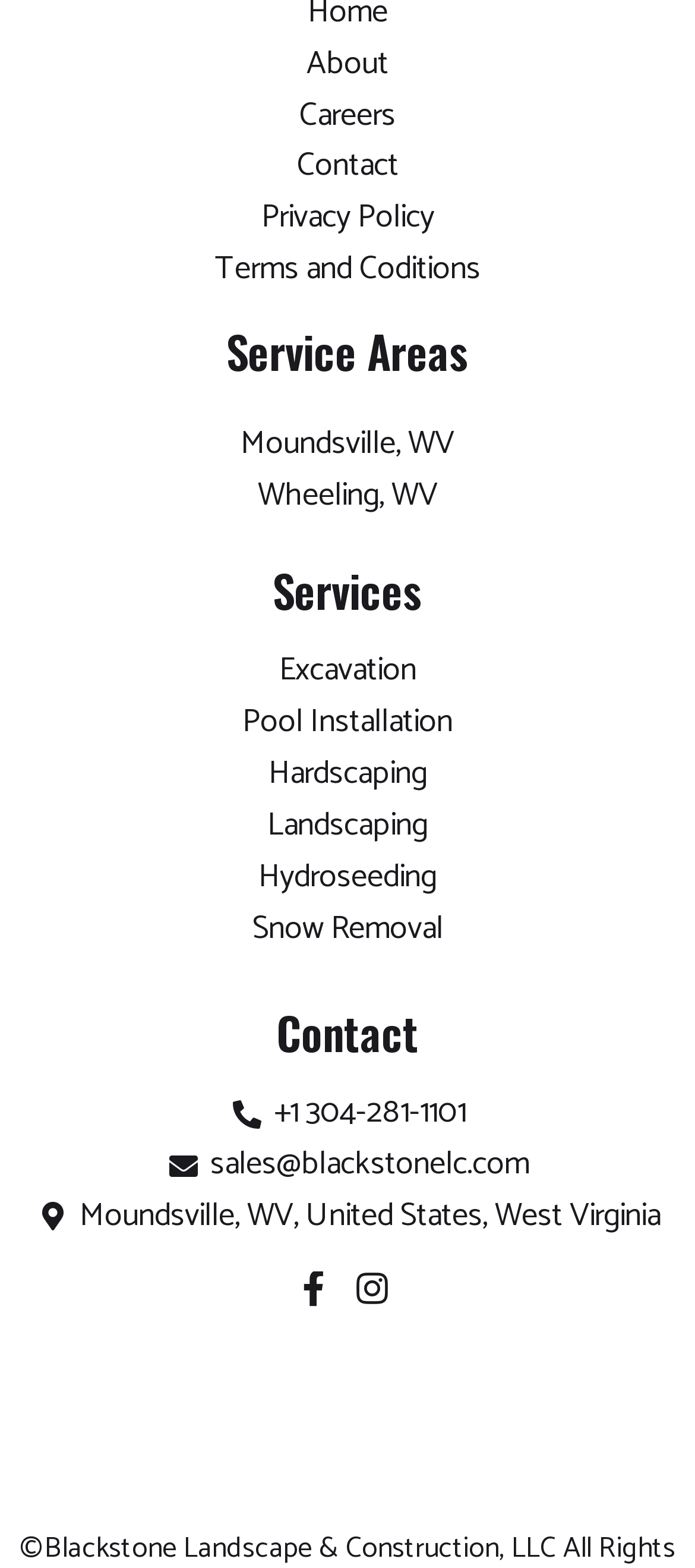Determine the bounding box coordinates for the area that should be clicked to carry out the following instruction: "Contact through phone".

[0.0, 0.698, 1.0, 0.723]